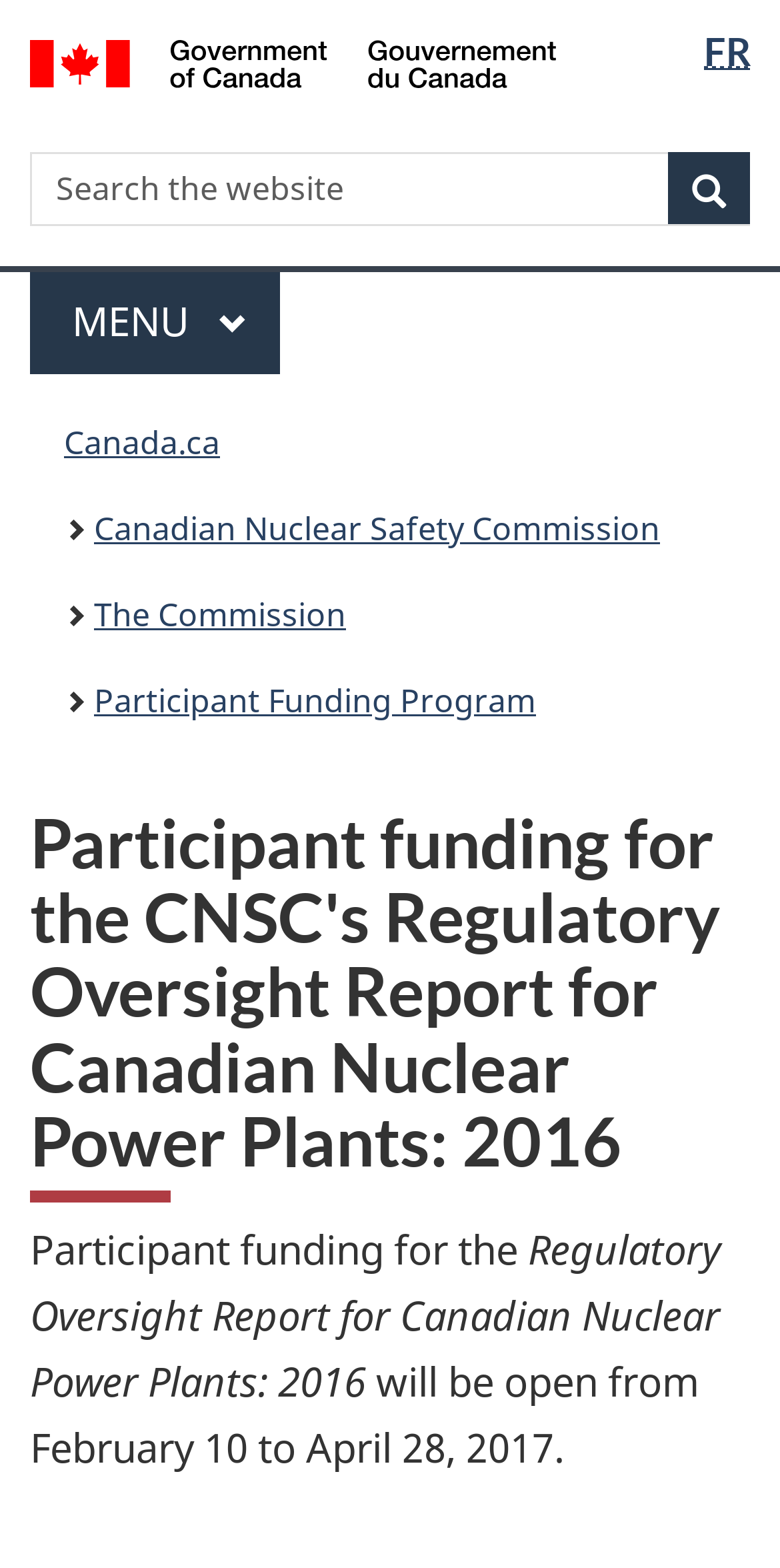Offer an extensive depiction of the webpage and its key elements.

The webpage is about the Participant Funding Program for the Canadian Nuclear Safety Commission's (CNSC) Regulatory Oversight Report for Canadian Nuclear Power Plants in 2016. 

At the top of the page, there are two links, "Skip to main content" and "Switch to basic HTML version", positioned side by side, followed by a language selection option with a link to switch to French ("FR"). 

Below these options, there is a Government of Canada logo, accompanied by a link to the Government of Canada website. 

To the right of the logo, there is a search bar with a combobox and a search button. The search bar has a placeholder text "Search the website". 

A horizontal separator line divides the top section from the main content. 

Below the separator, there is a menu button with a label "MAIN MENU" and a heading "Menu". The menu button can be expanded or collapsed using the spacebar or escape key. 

Next to the menu button, there is a "You are here:" heading, followed by a breadcrumb navigation section that displays the current page's location within the website's hierarchy. The breadcrumb navigation shows links to Canada.ca, Canadian Nuclear Safety Commission, The Commission, and Participant Funding Program. 

The main content of the page starts with a heading that matches the title of the webpage, "Participant funding for the CNSC's Regulatory Oversight Report for Canadian Nuclear Power Plants: 2016". 

Below the heading, there is a paragraph of text that states the participant funding will be open from February 10 to April 28, 2017.